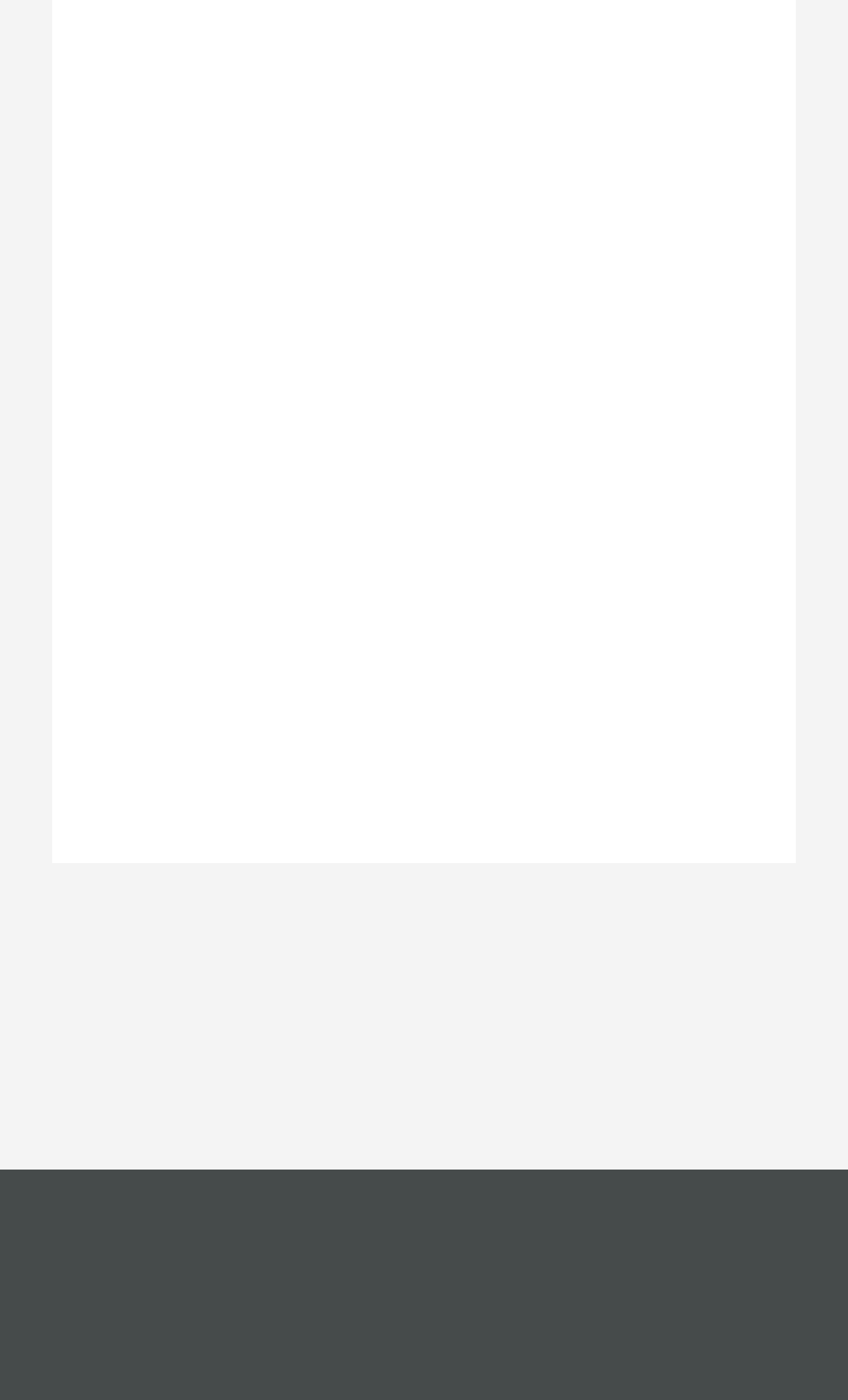Refer to the image and answer the question with as much detail as possible: What is the last link on the webpage?

The last link on the webpage is 'Legal and privacy' which is located at the bottom of the page with a bounding box coordinate of [0.041, 0.966, 0.959, 0.993].